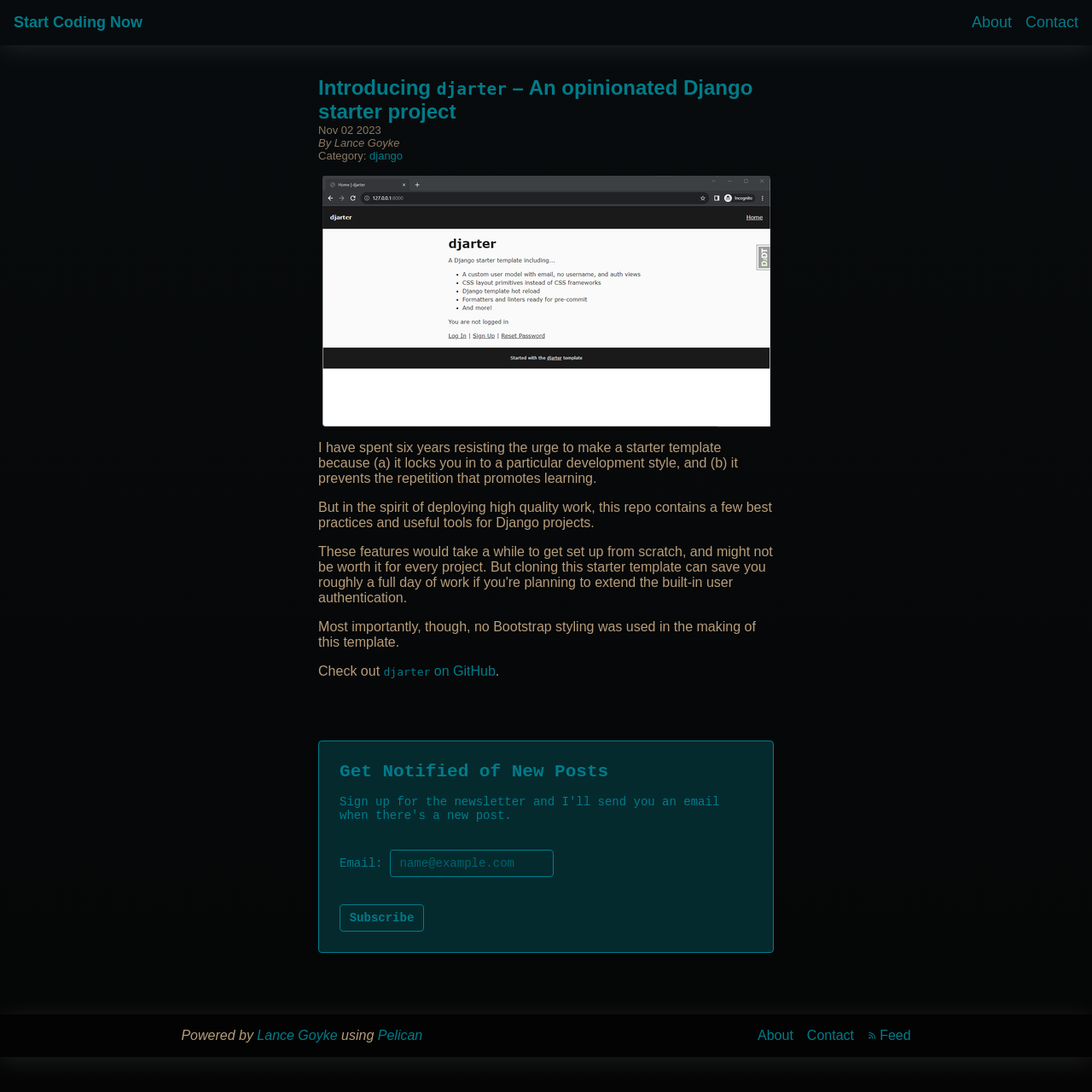What is the category of the latest article?
Can you give a detailed and elaborate answer to the question?

I found the category of the latest article by looking at the link element in the article section, which contains the text 'django'.